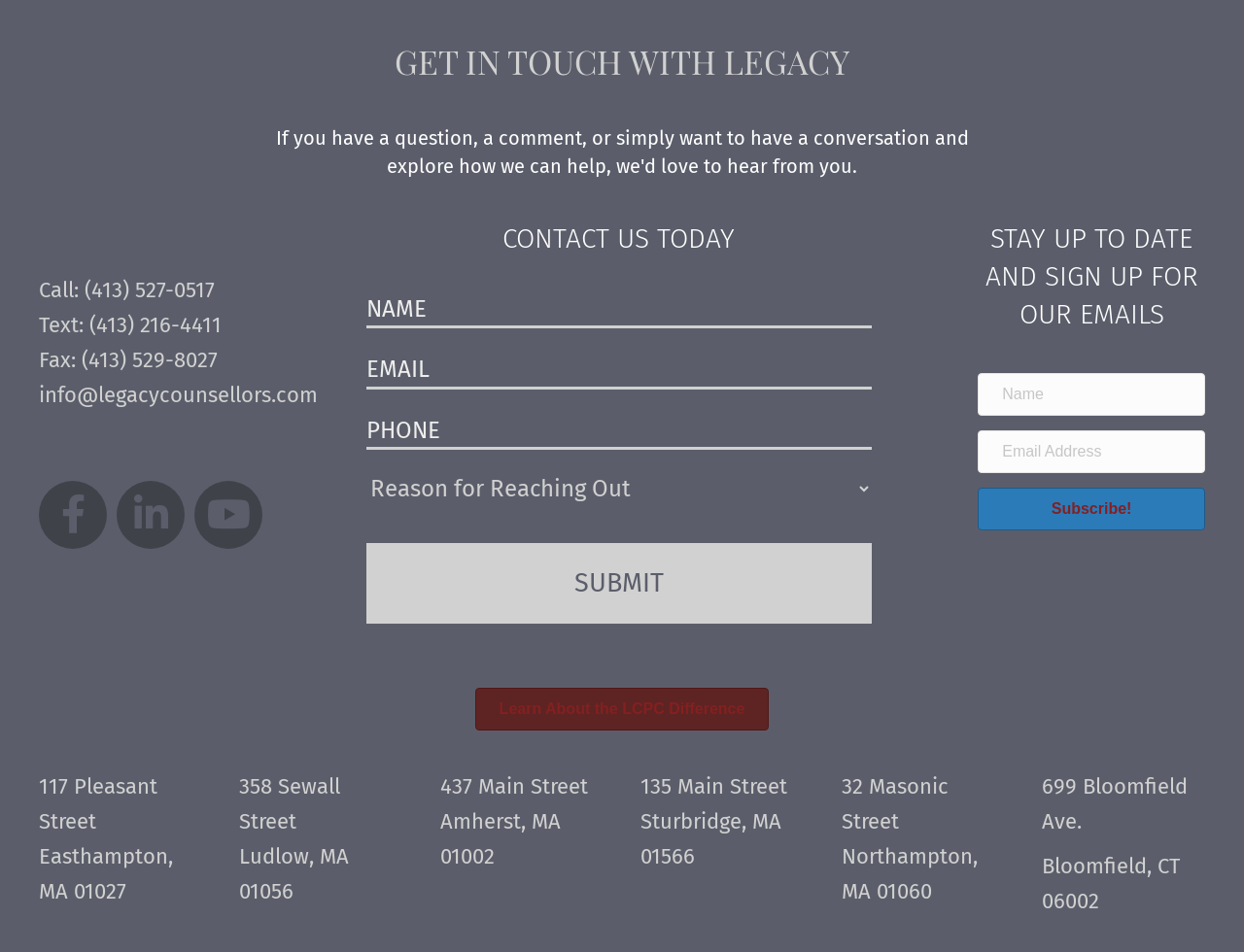What is the purpose of the 'CONTACT US TODAY' section?
Answer the question with a detailed and thorough explanation.

I inferred the purpose of the 'CONTACT US TODAY' section by looking at the input fields and the 'Submit' button. It appears to be a contact form where users can enter their information and send a message to Legacy Counsellors.